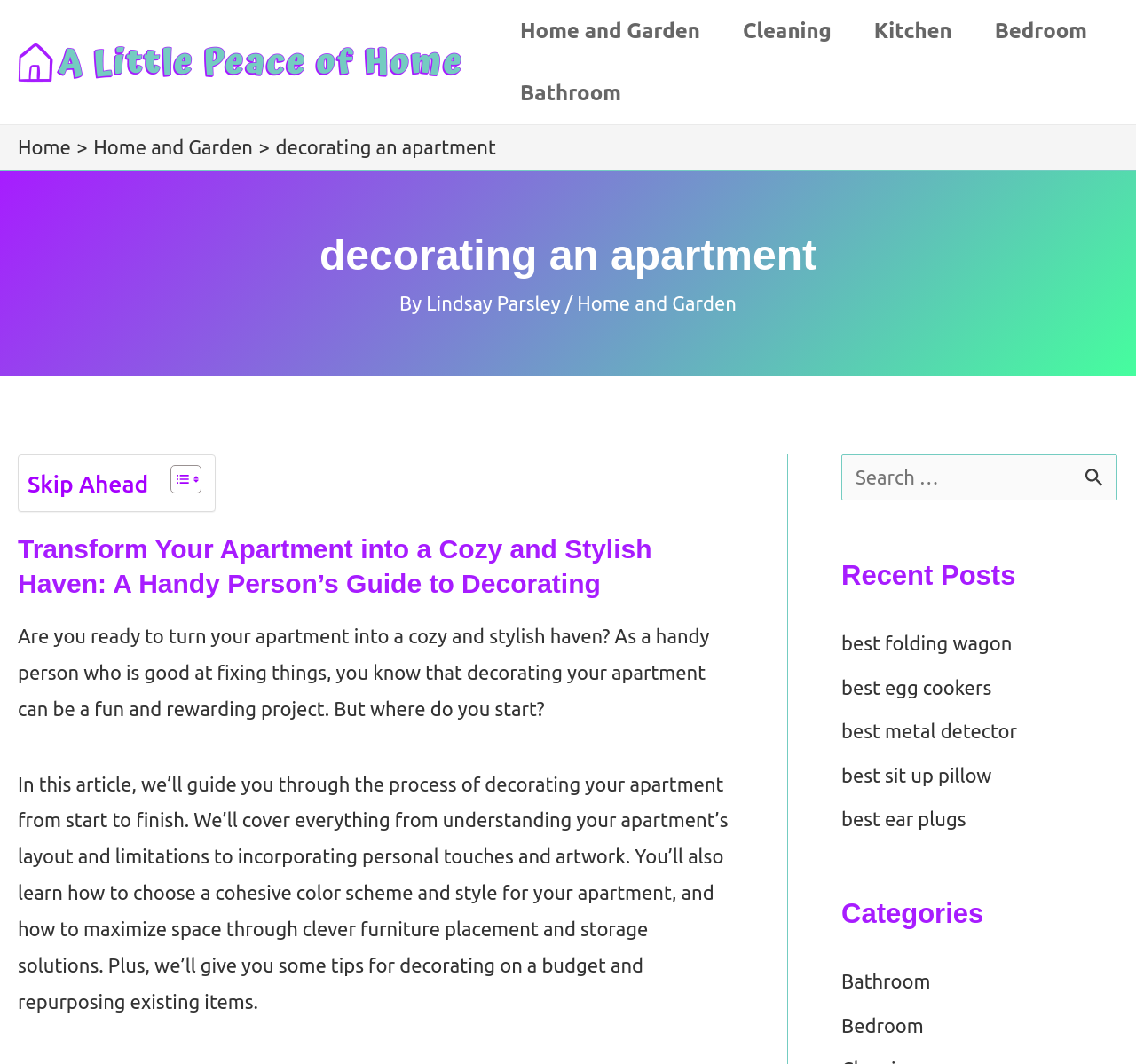What is the current article about?
Using the image, respond with a single word or phrase.

Decorating an apartment